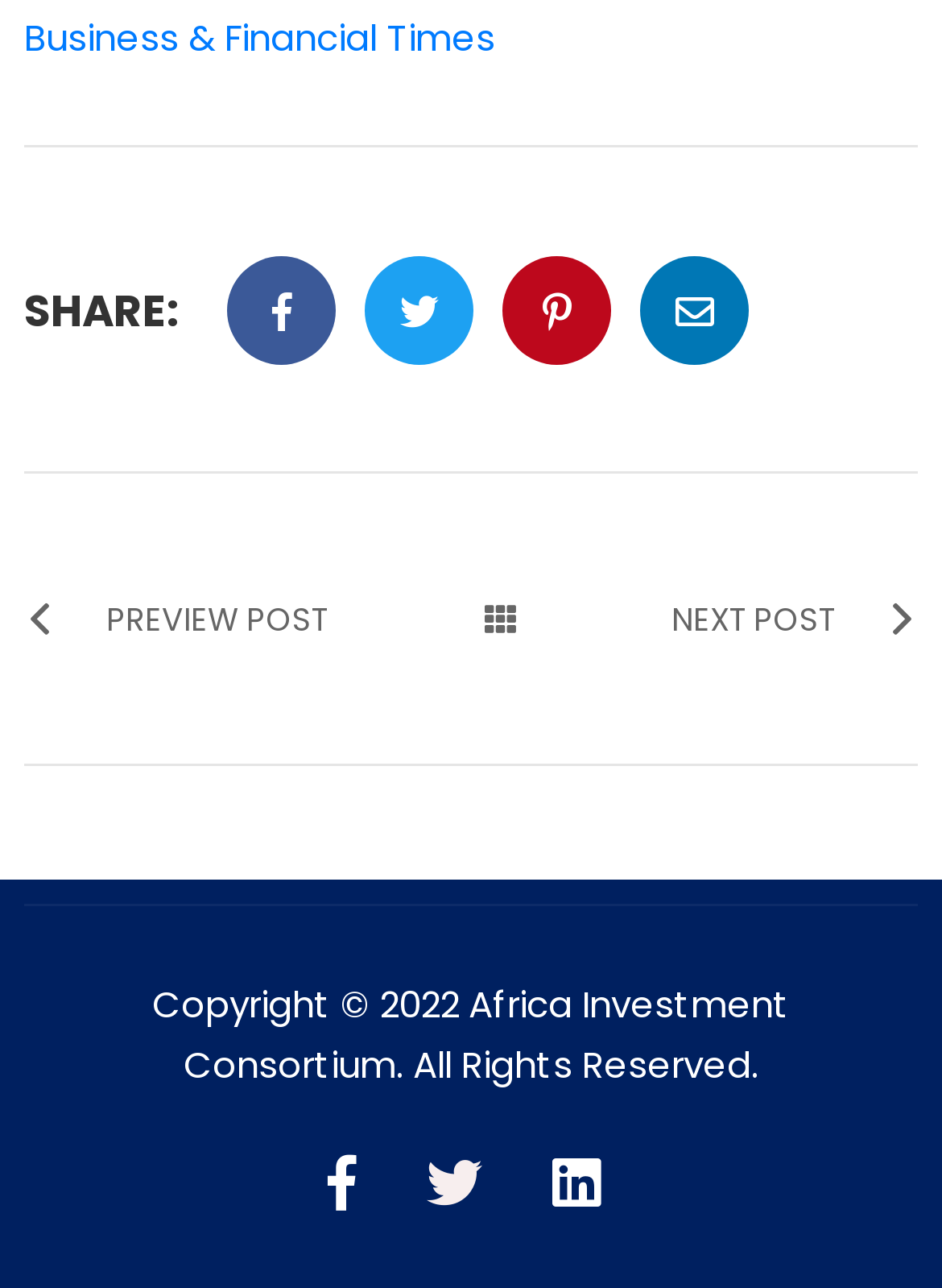Please study the image and answer the question comprehensively:
What is the name of the website?

The name of the website can be found at the top of the webpage, which is 'Business & Financial Times'.